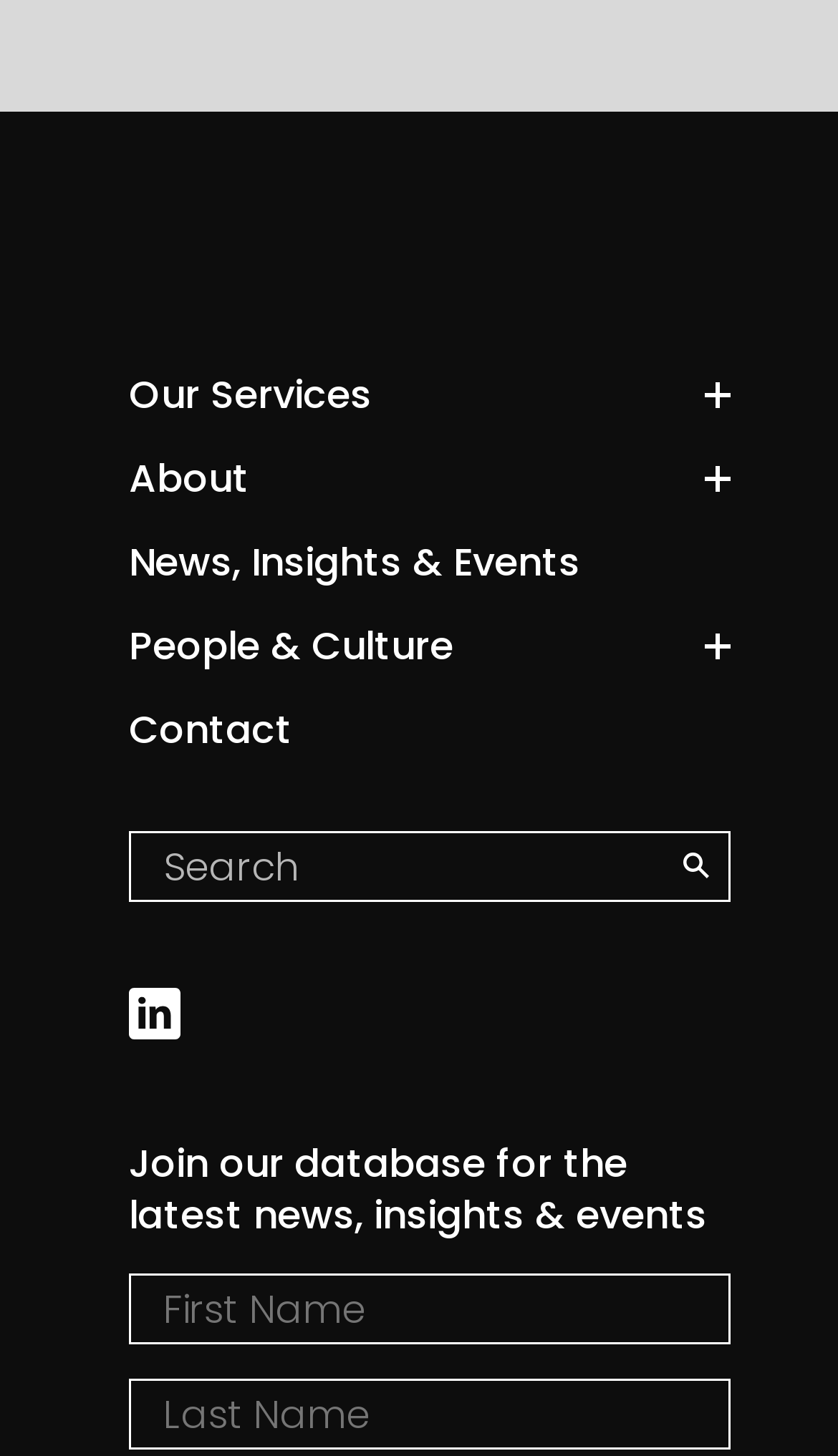Predict the bounding box coordinates of the area that should be clicked to accomplish the following instruction: "Enter First Name". The bounding box coordinates should consist of four float numbers between 0 and 1, i.e., [left, top, right, bottom].

[0.154, 0.875, 0.872, 0.924]